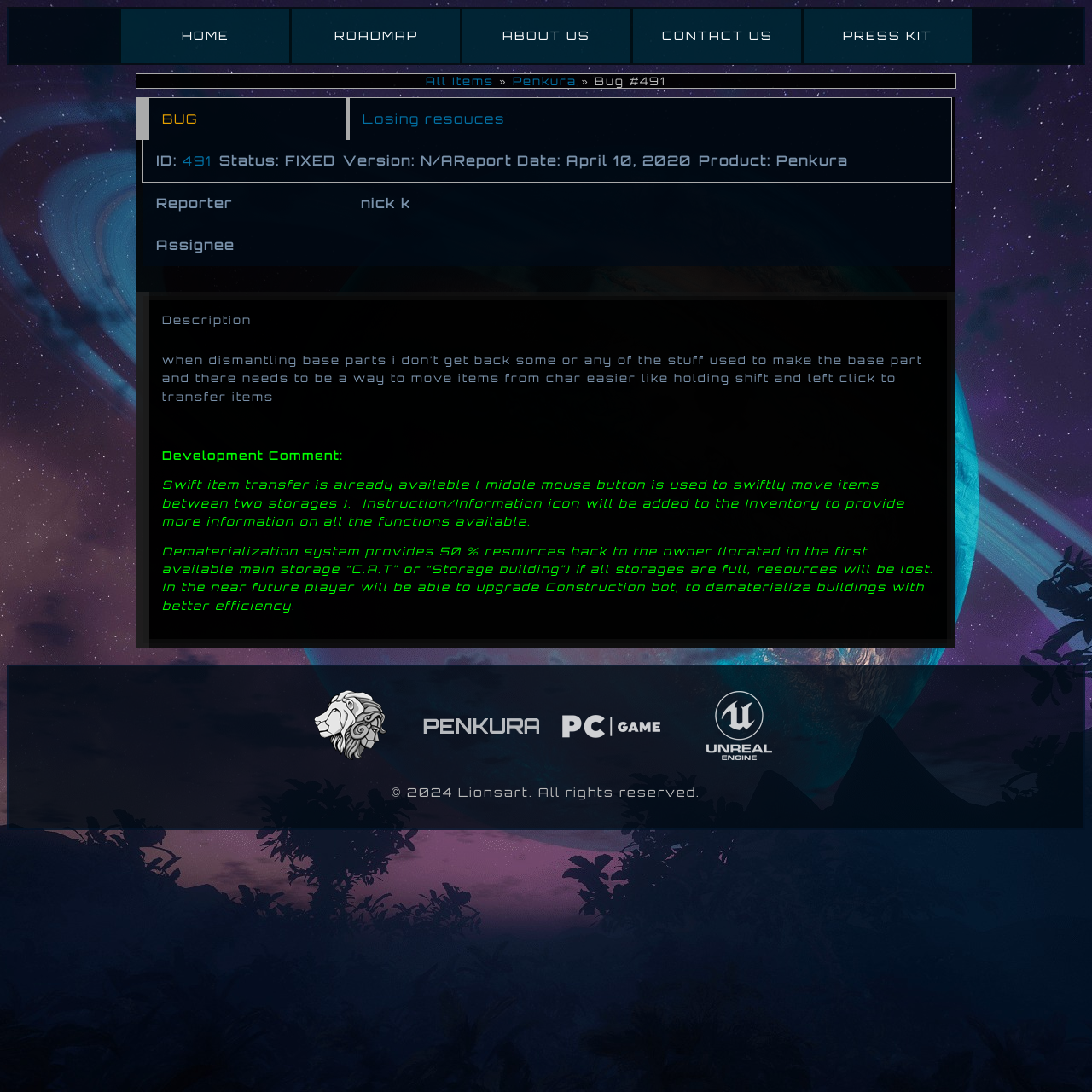Determine the bounding box coordinates of the clickable region to execute the instruction: "Go to Penkura". The coordinates should be four float numbers between 0 and 1, denoted as [left, top, right, bottom].

[0.469, 0.068, 0.528, 0.08]